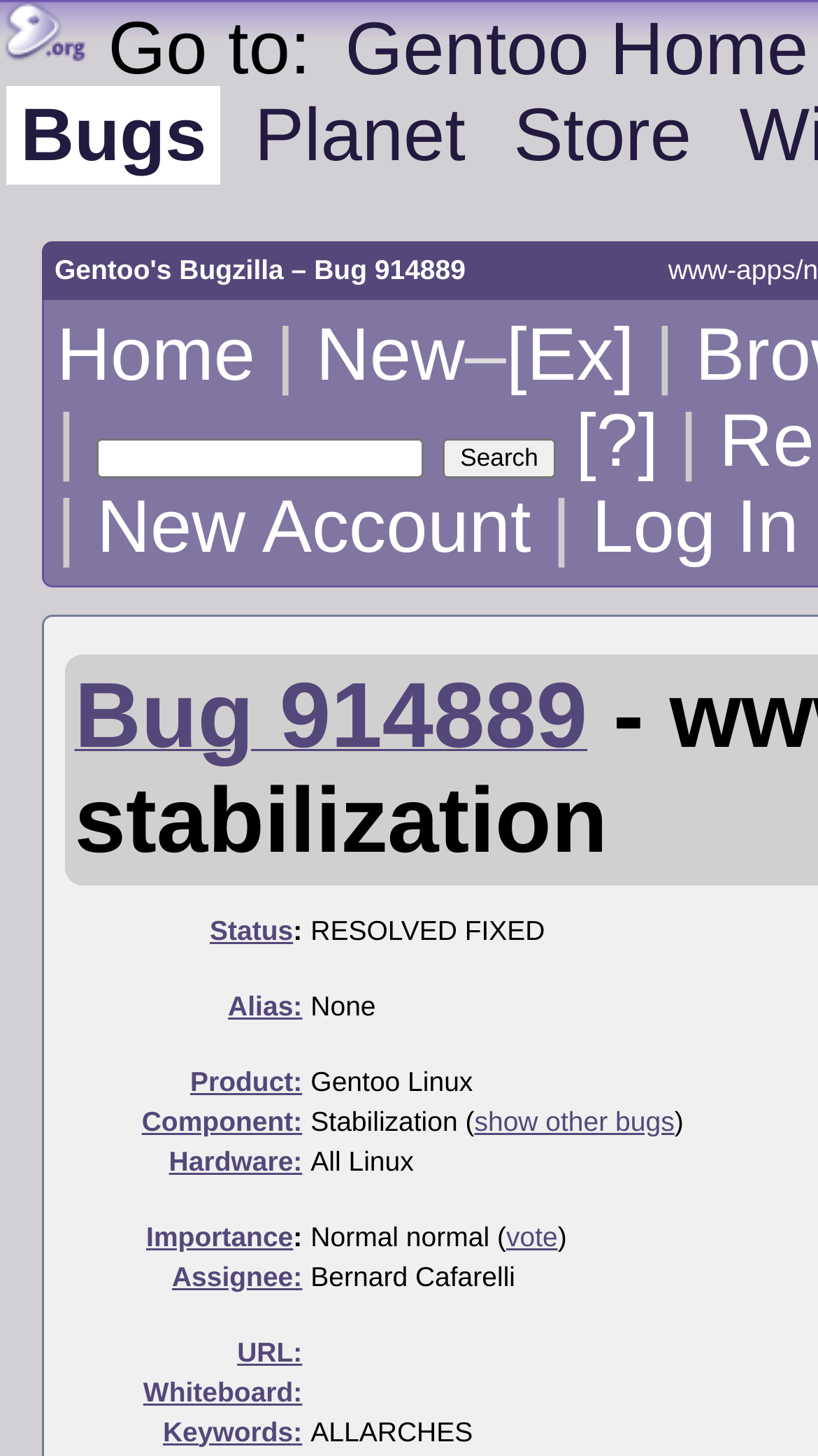Please predict the bounding box coordinates of the element's region where a click is necessary to complete the following instruction: "Get Help". The coordinates should be represented by four float numbers between 0 and 1, i.e., [left, top, right, bottom].

None